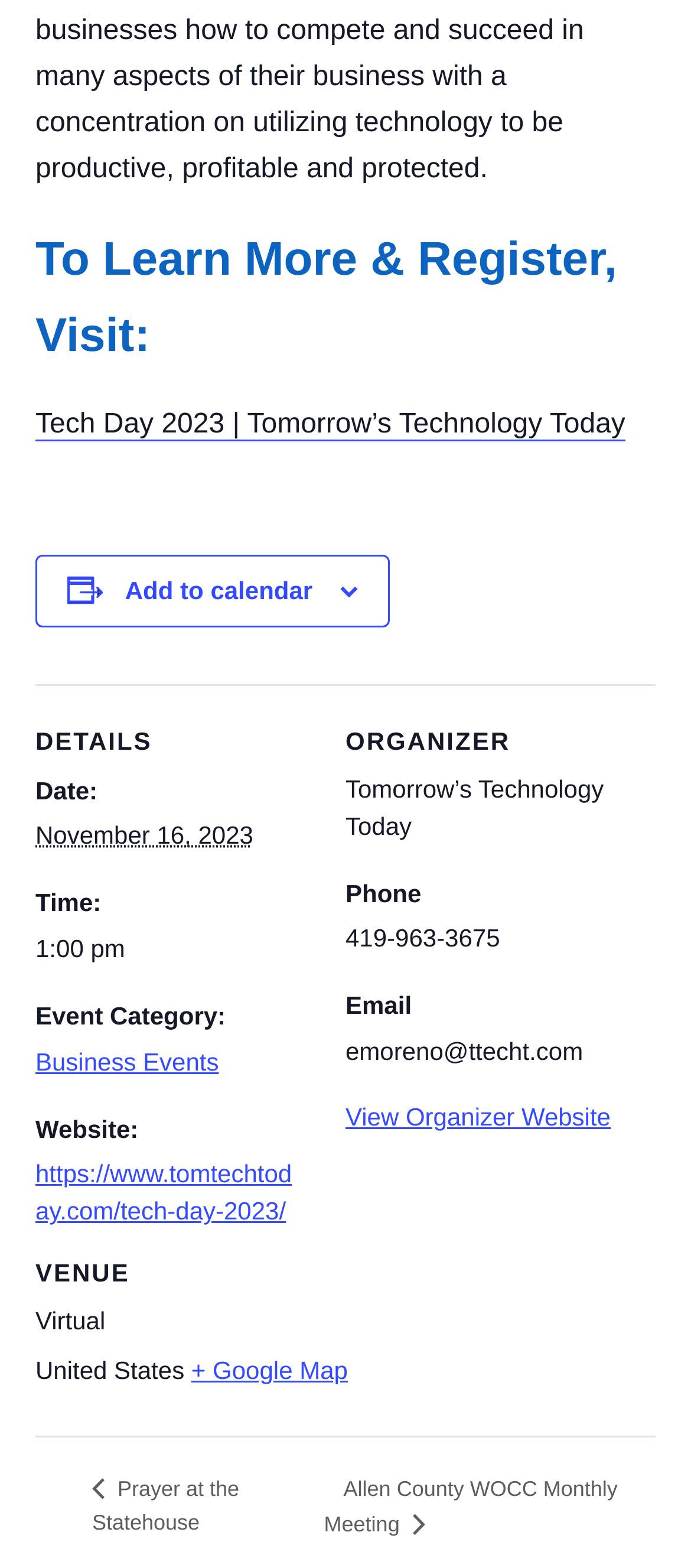What is the date of the Tech Day 2023 event?
Answer the question based on the image using a single word or a brief phrase.

November 16, 2023